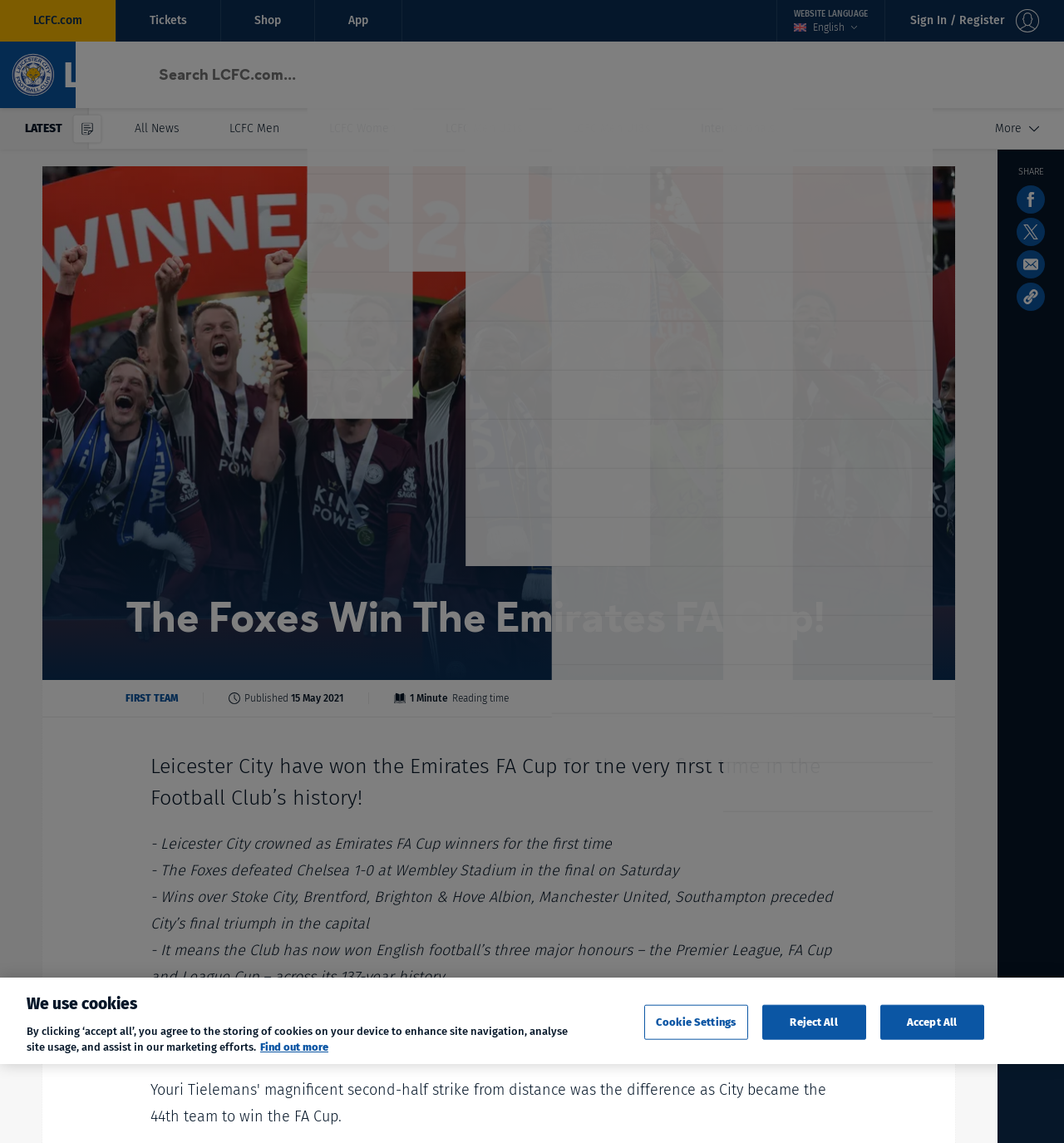Please identify the bounding box coordinates of where to click in order to follow the instruction: "Click on the LCFC.com link".

[0.0, 0.0, 0.109, 0.037]